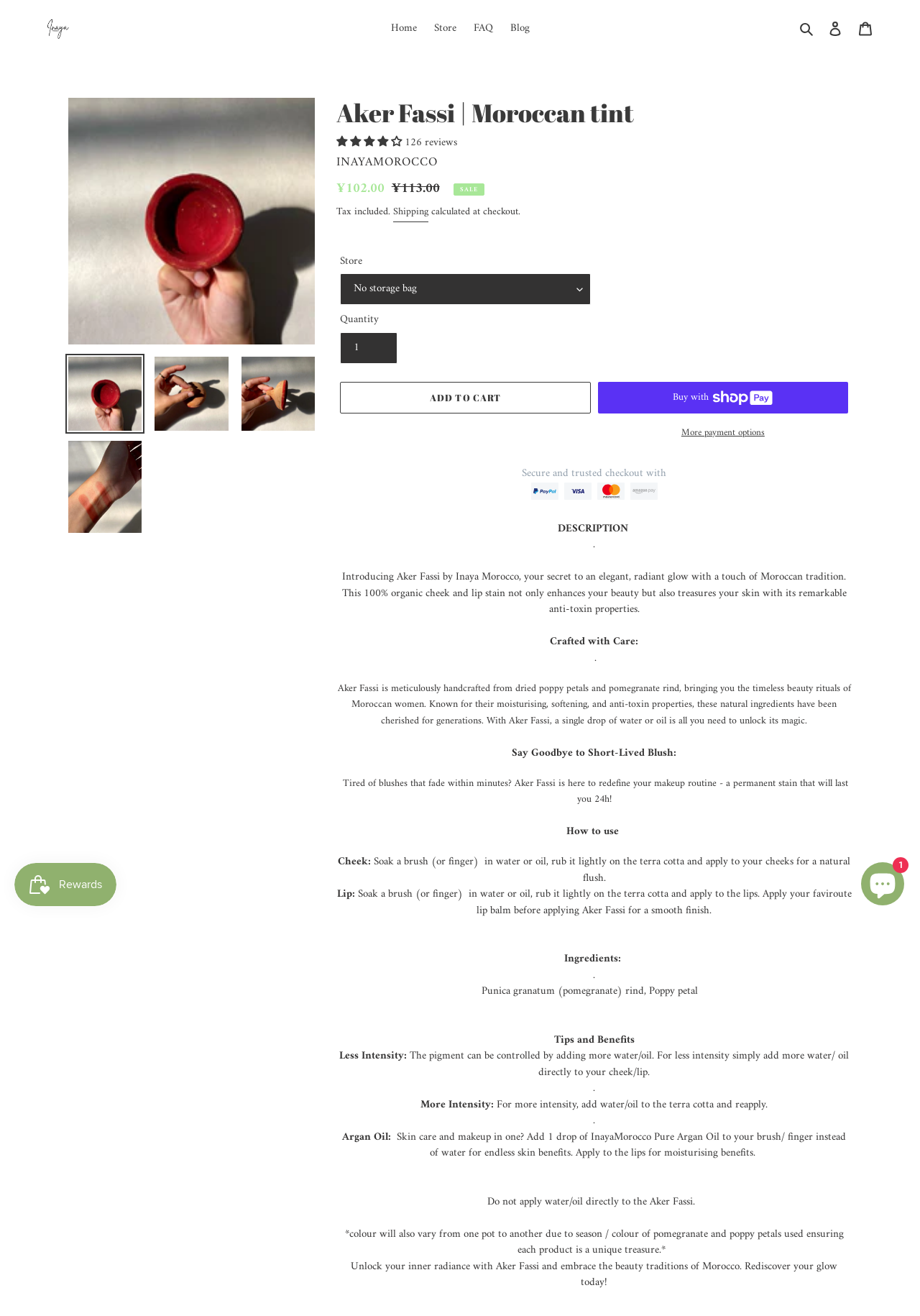What is the price of the product?
Use the information from the image to give a detailed answer to the question.

The price of the product can be found in the description list detail '¥102.00' which is the sale price of the product. There is also a regular price of '¥113.00' which is crossed out, indicating that the product is on sale.